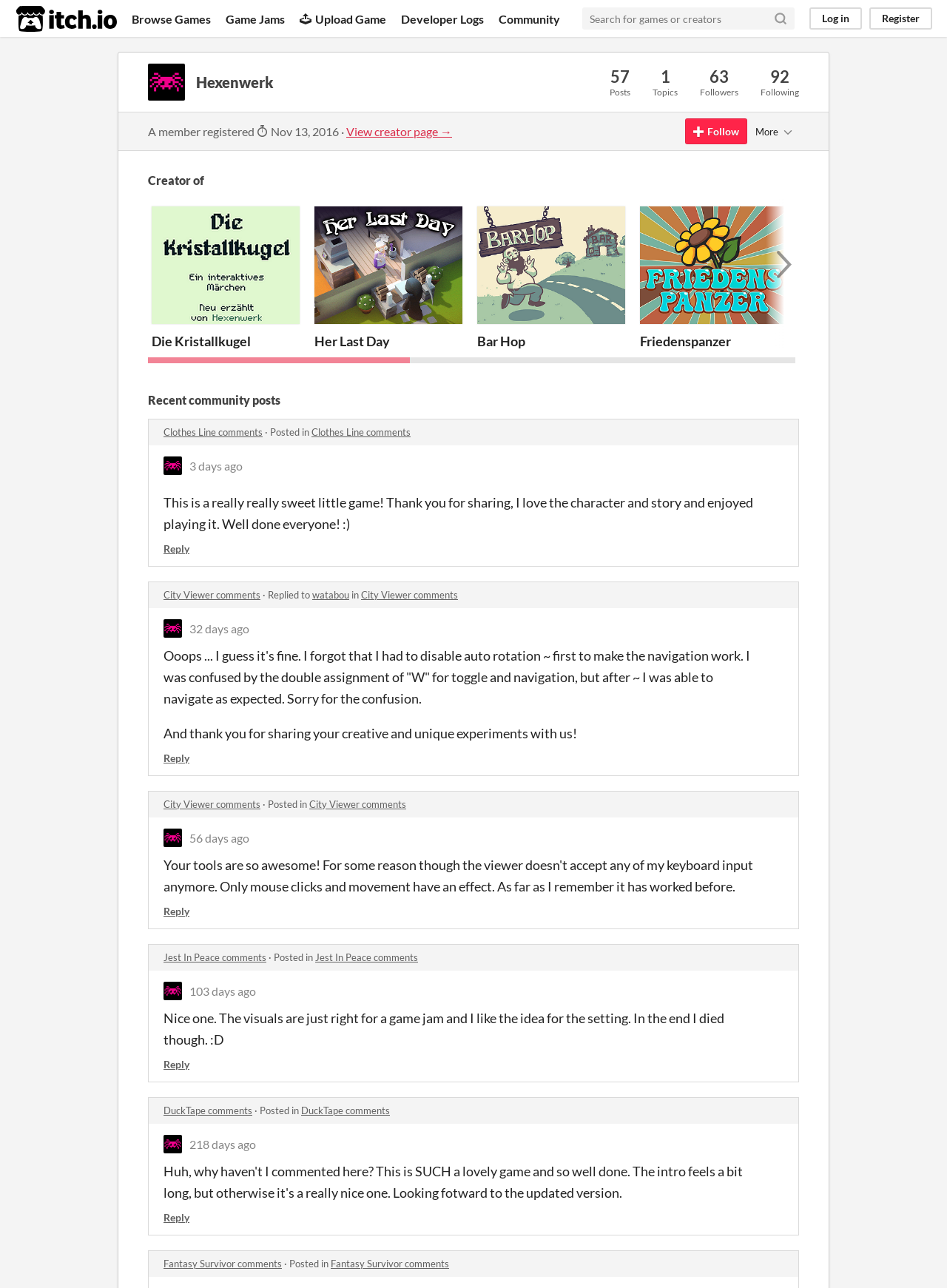Determine the bounding box coordinates of the region to click in order to accomplish the following instruction: "View creator page". Provide the coordinates as four float numbers between 0 and 1, specifically [left, top, right, bottom].

[0.366, 0.096, 0.477, 0.107]